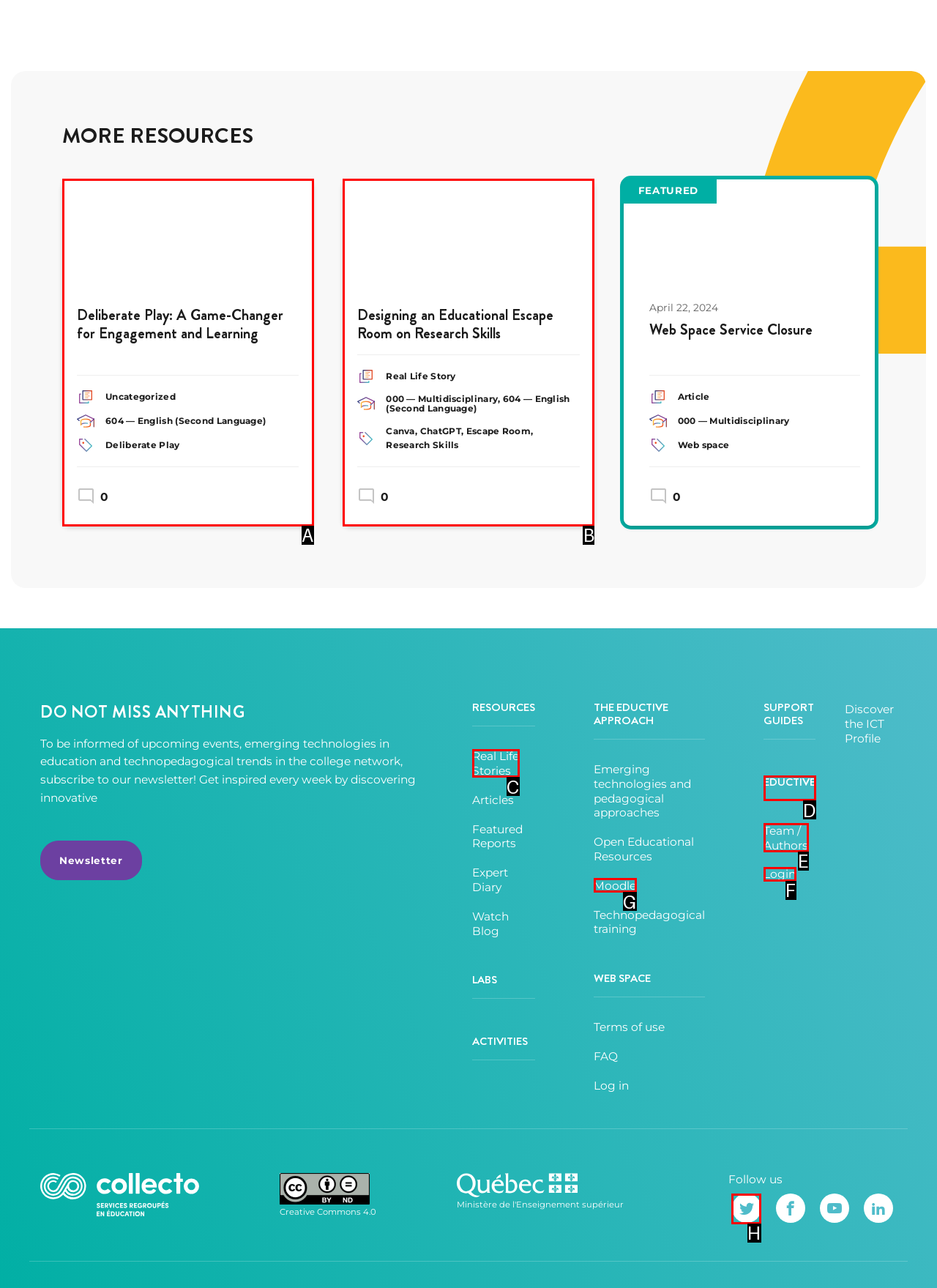Identify the HTML element to click to fulfill this task: Follow on social media
Answer with the letter from the given choices.

H